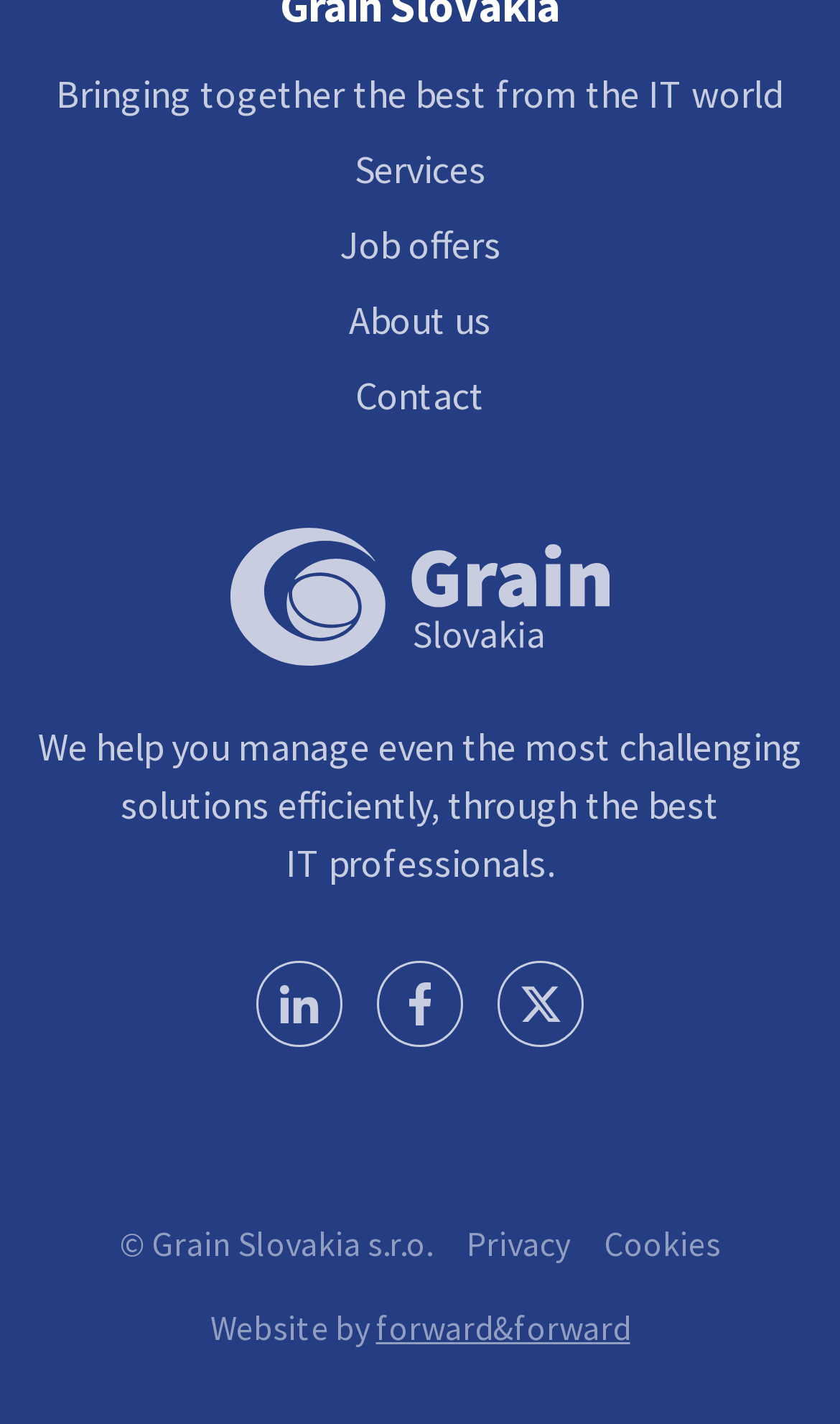Pinpoint the bounding box coordinates of the element that must be clicked to accomplish the following instruction: "Track Your Order". The coordinates should be in the format of four float numbers between 0 and 1, i.e., [left, top, right, bottom].

None